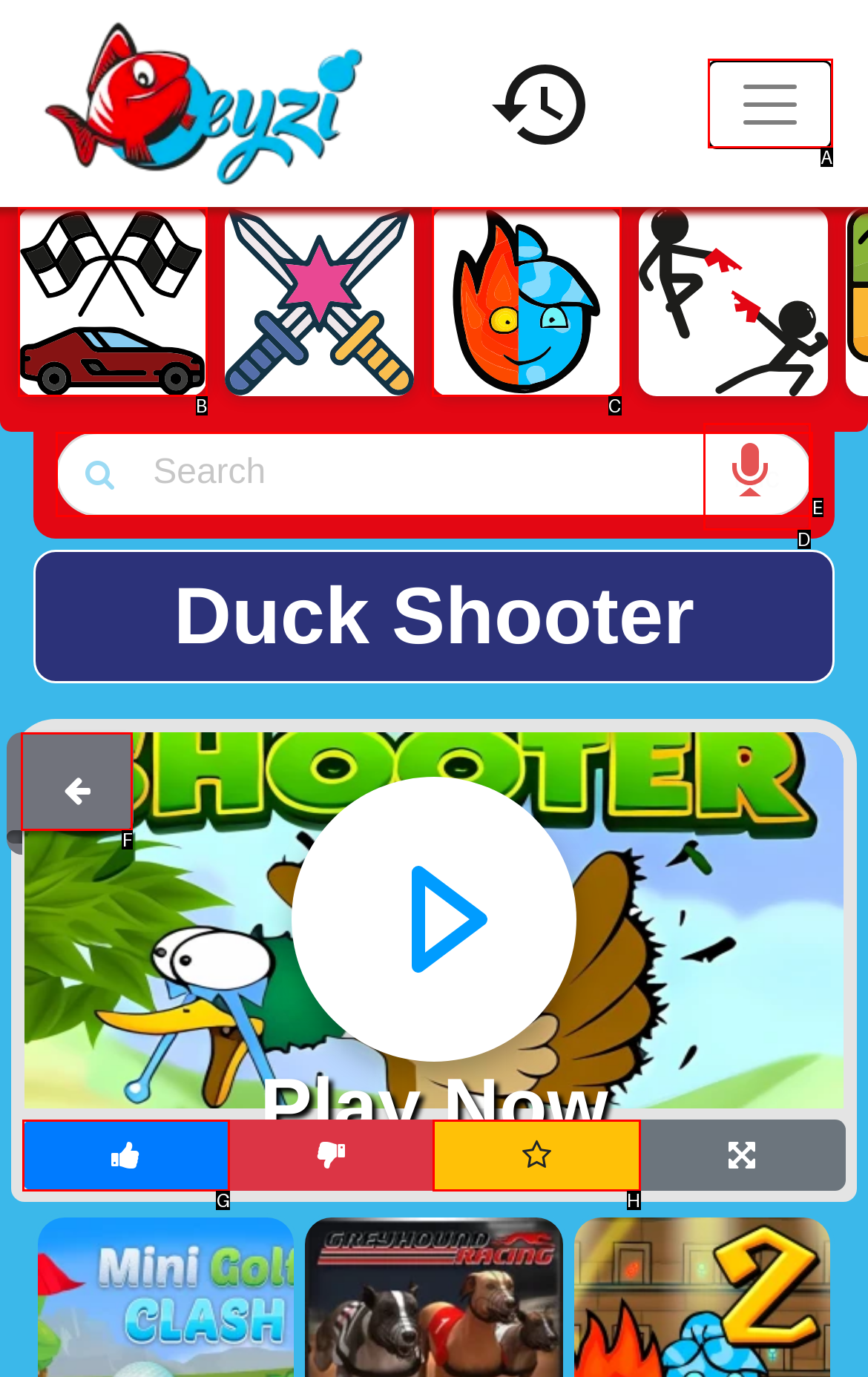Find the HTML element that suits the description: title="Fireboy and Watergirl"
Indicate your answer with the letter of the matching option from the choices provided.

C